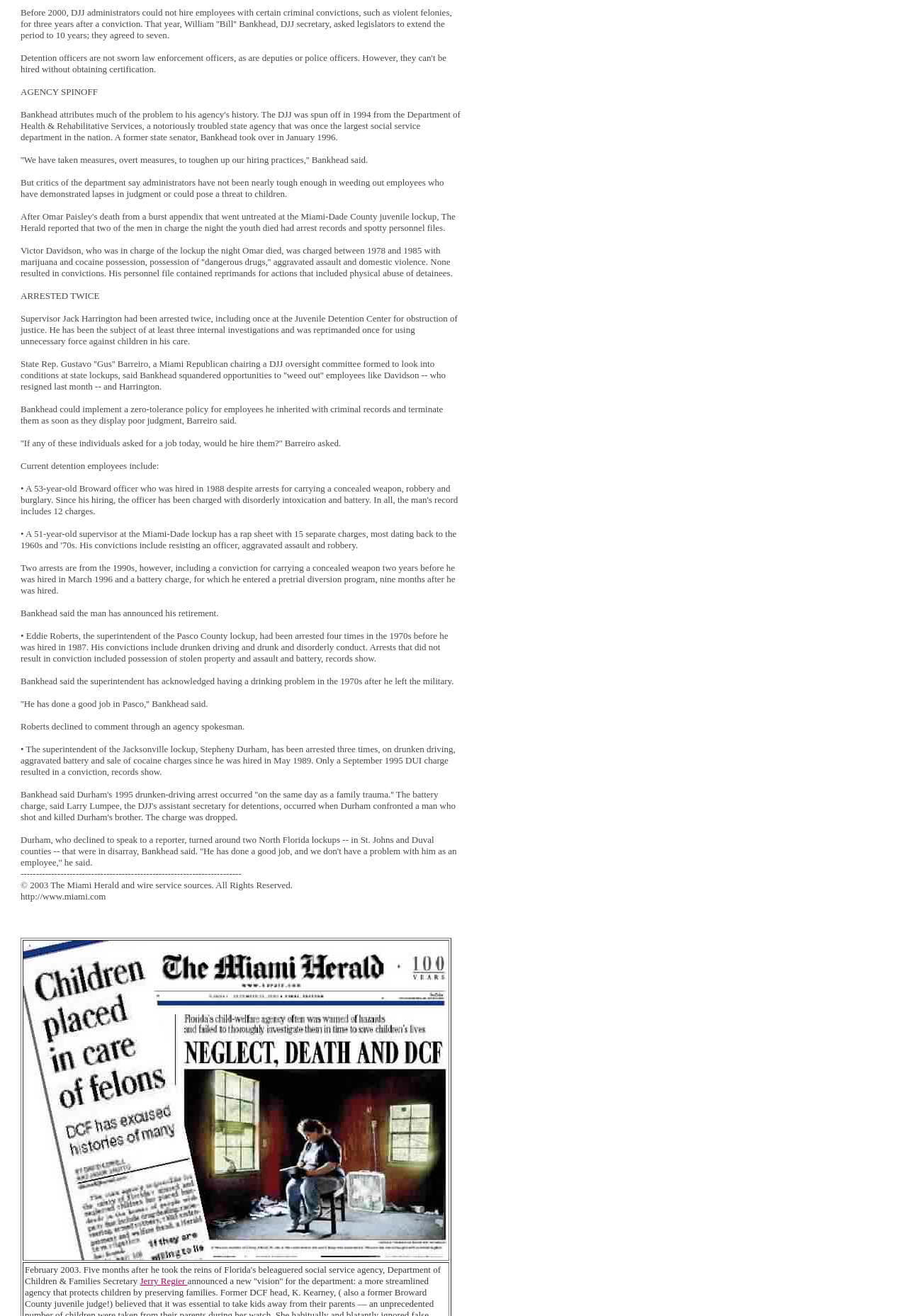What is the copyright year of the article?
Please answer the question as detailed as possible.

The article mentions that the copyright year is 2003, which is stated as '© 2003 The Miami Herald and wire service sources. All Rights Reserved'.